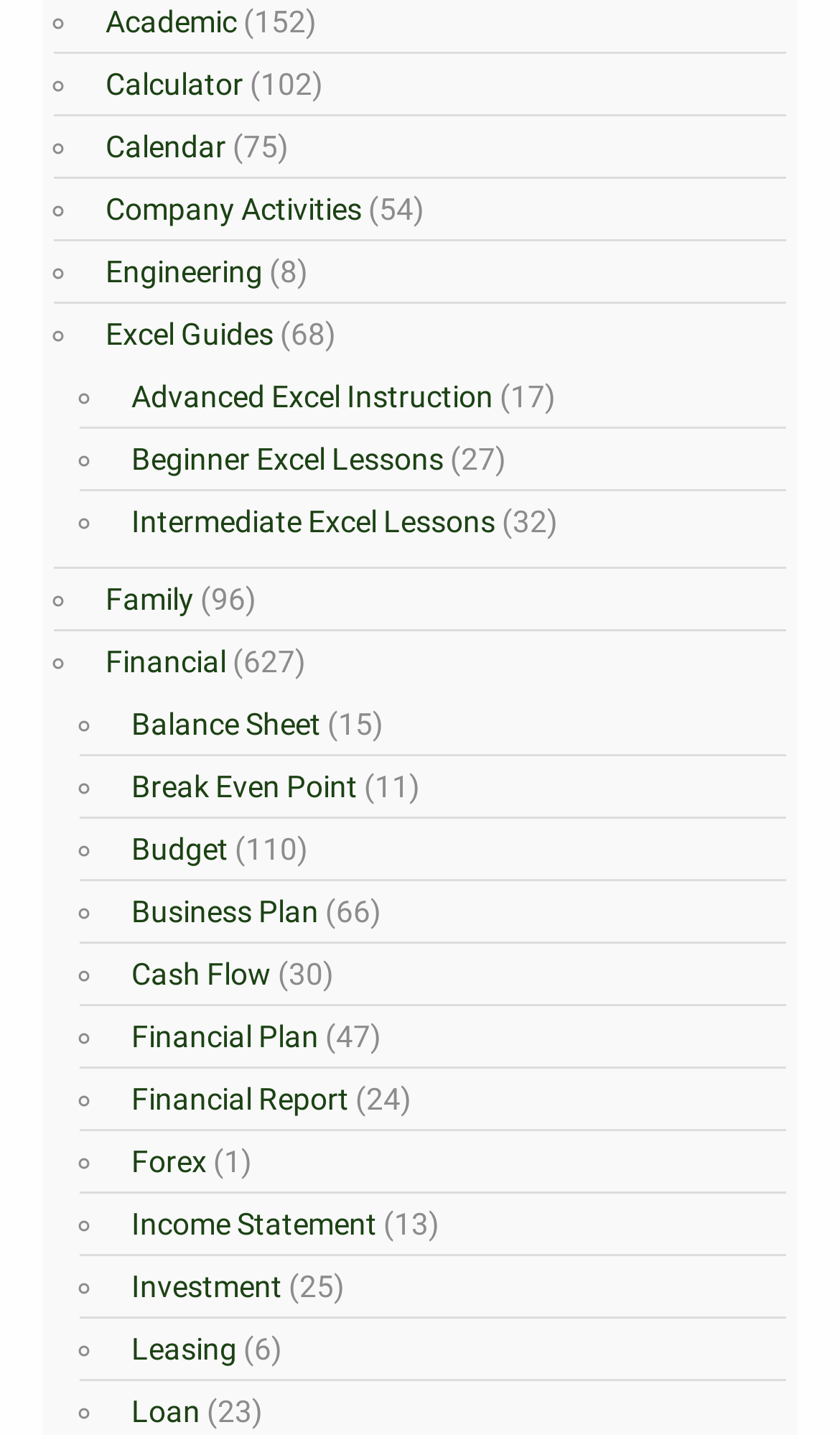Refer to the image and answer the question with as much detail as possible: How many '◦' list markers are there on the webpage?

There are 25 '◦' list markers on the webpage, each indicating a link or a category. These list markers are scattered throughout the webpage, accompanying each link or category.